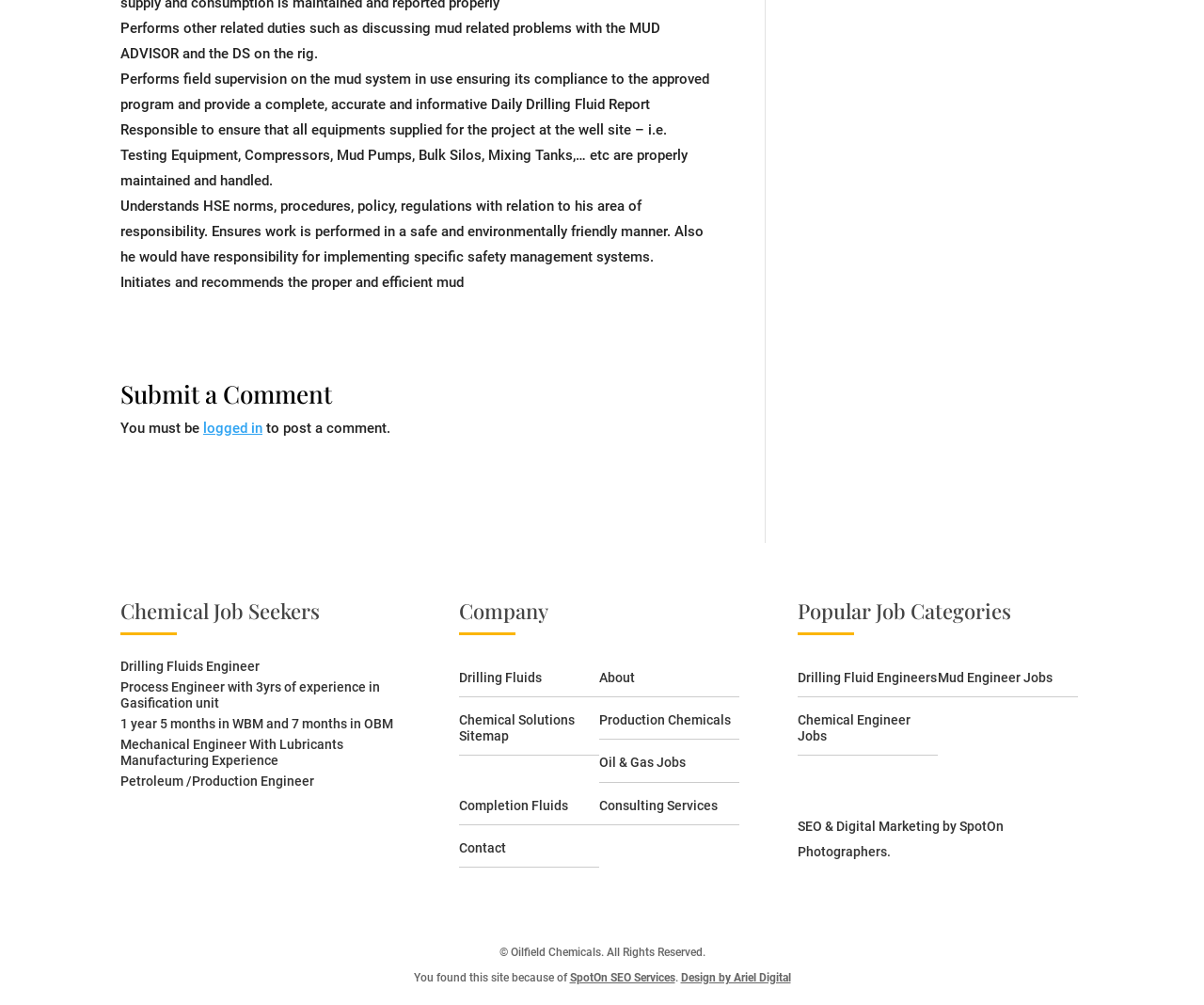Answer this question in one word or a short phrase: What is the responsibility of the Drilling Fluids Engineer?

Performs field supervision